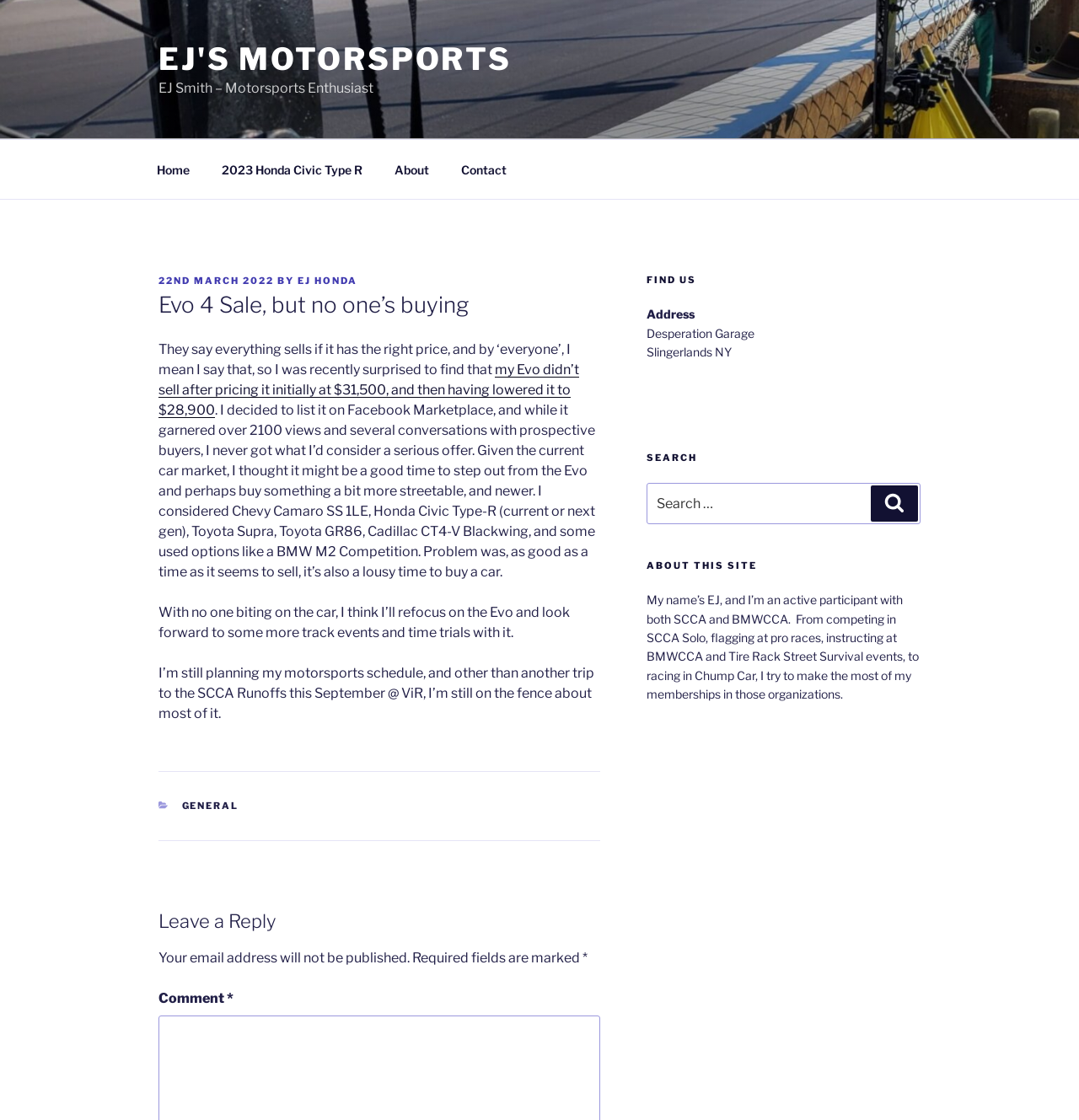What is the location of the garage?
Refer to the image and give a detailed answer to the question.

The location of the garage is mentioned in the blog sidebar as 'Slingerlands NY' which is displayed as a static text element on the webpage.